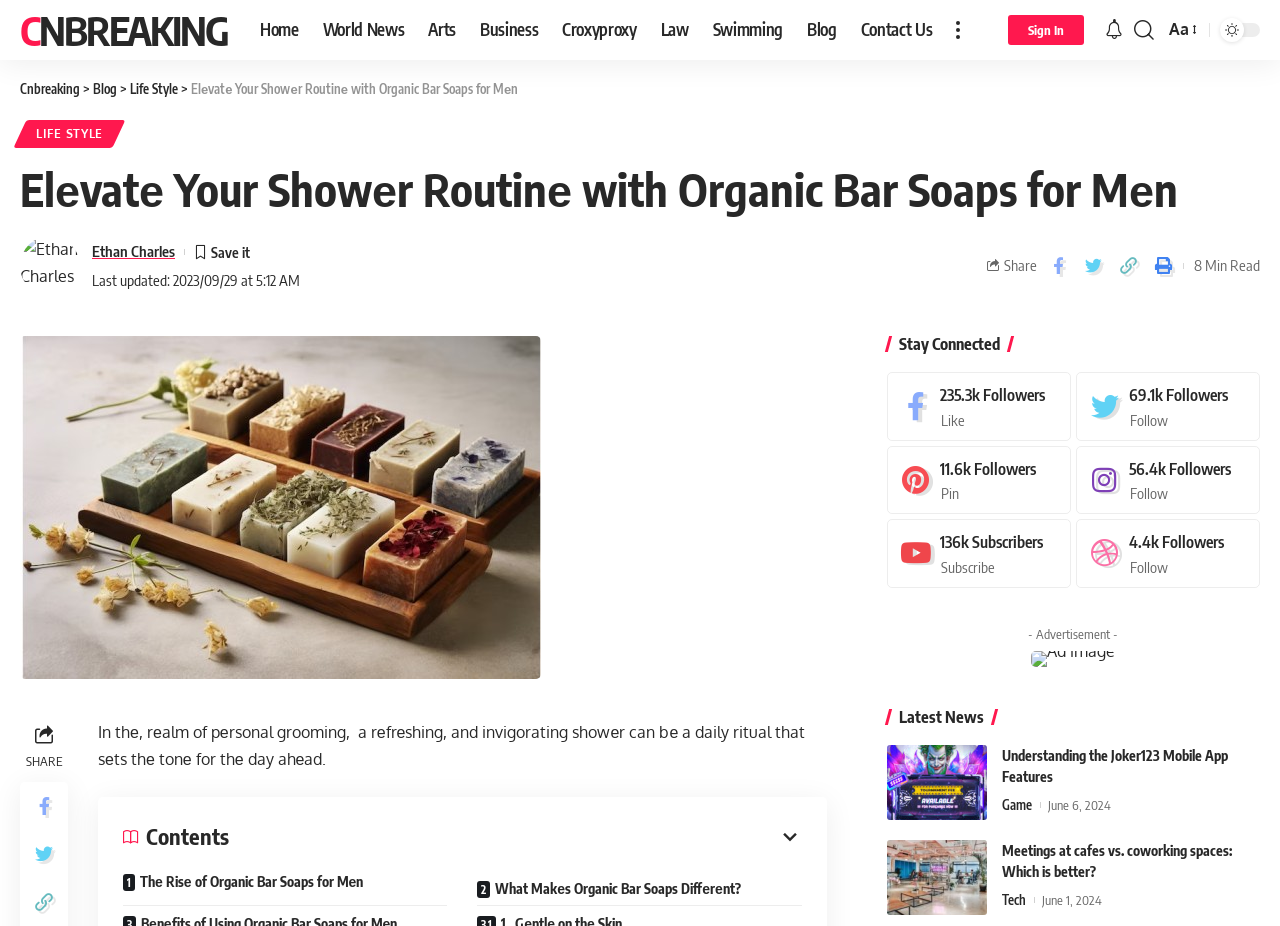Pinpoint the bounding box coordinates of the area that should be clicked to complete the following instruction: "Read the article about the rise of organic bar soaps for men". The coordinates must be given as four float numbers between 0 and 1, i.e., [left, top, right, bottom].

[0.084, 0.941, 0.361, 0.978]